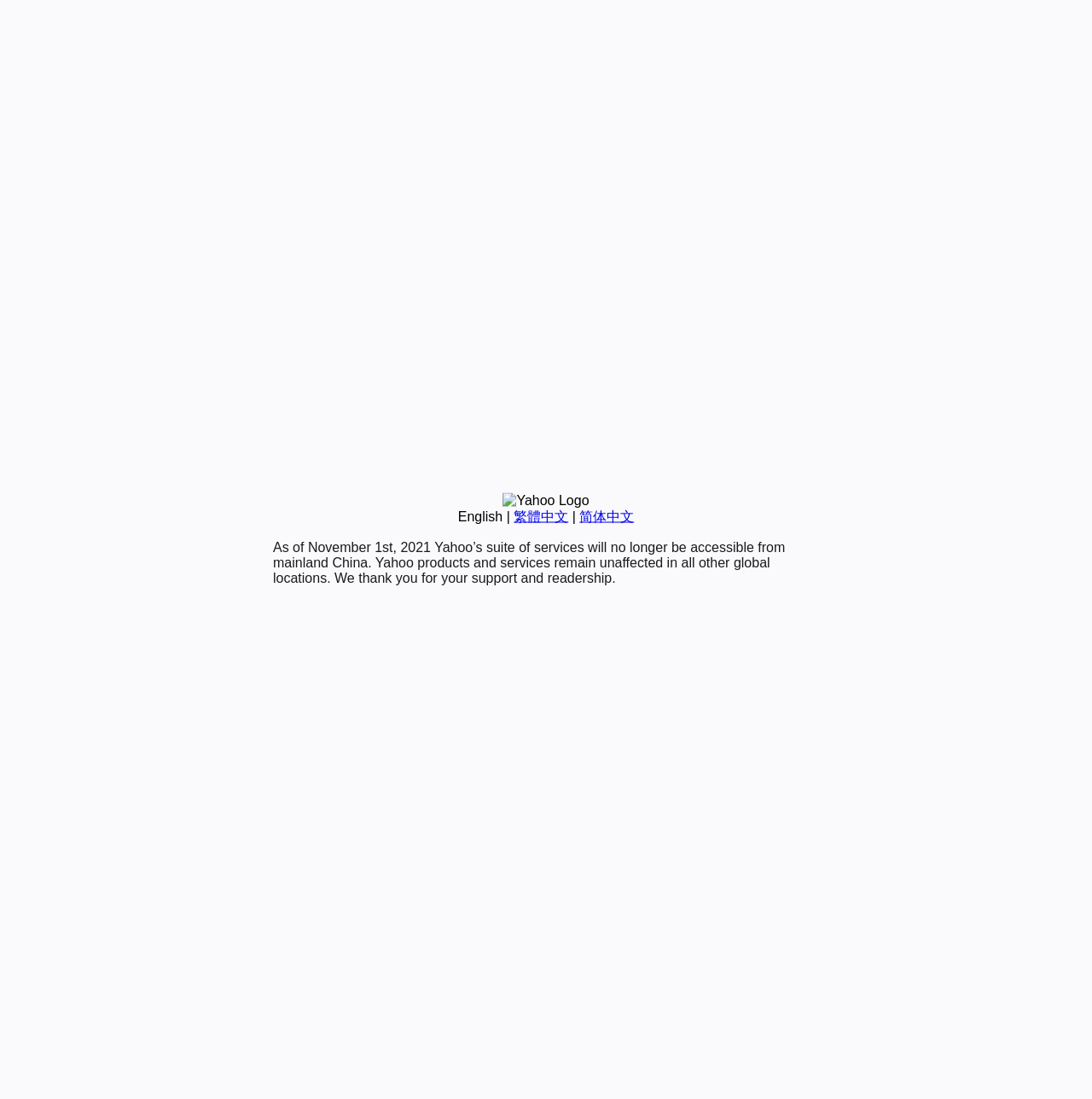Based on the element description "Press", predict the bounding box coordinates of the UI element.

None